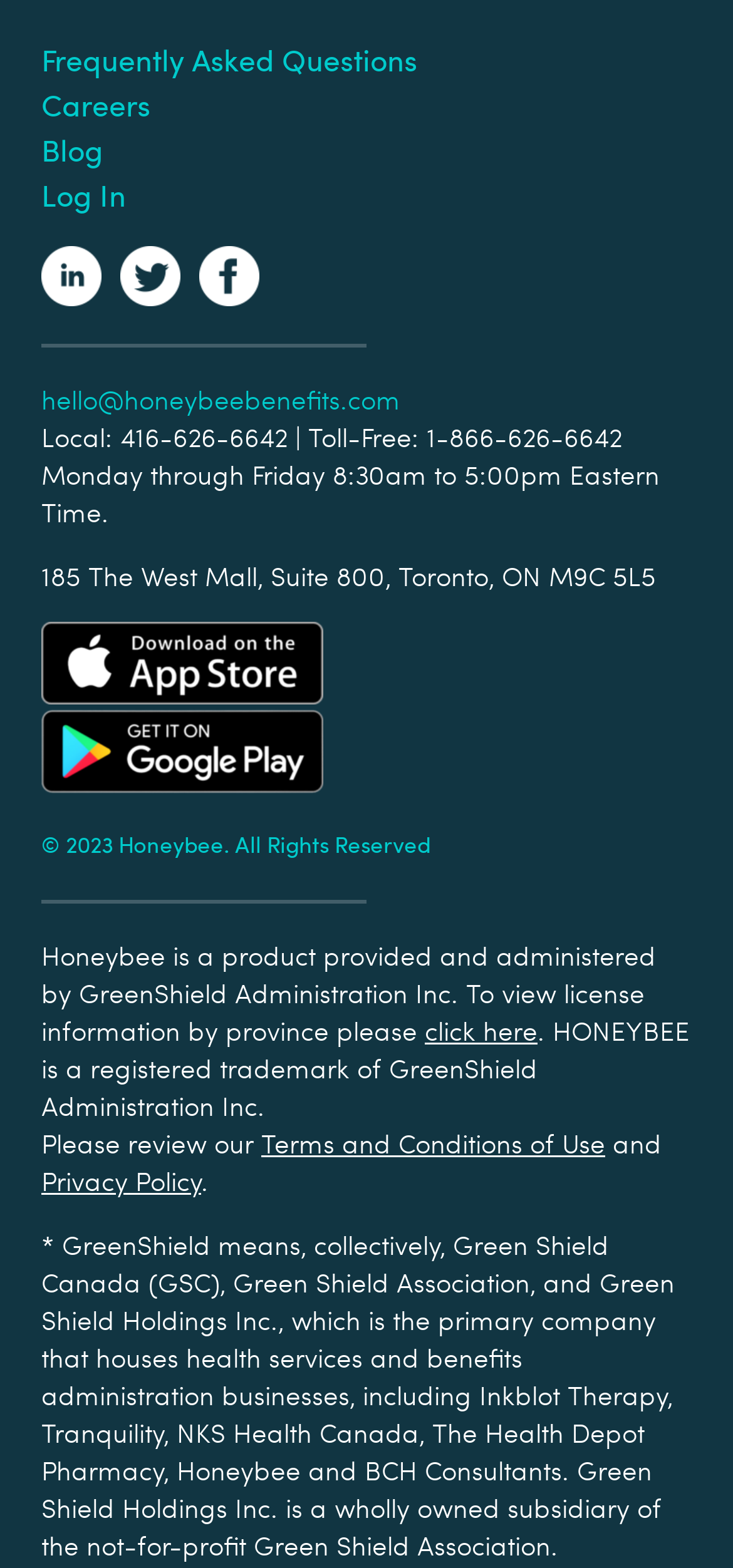What is the company's email address?
Answer the question in as much detail as possible.

I found the company's email address by looking at the links on the webpage. There is a link with the text 'hello@honeybeebenefits.com' which is likely the company's email address.